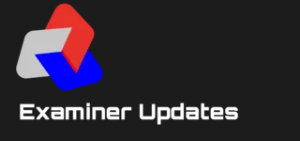Give an in-depth summary of the scene depicted in the image.

The image features the logo of "Examiner Updates," an educational portal dedicated to providing the latest news and updates related to examinations and academic resources. The logo incorporates a modern design with overlapping geometric shapes in red, blue, and gray, creating a visually appealing and dynamic look. Below the graphic elements, the text "Examiner Updates" is prominently displayed in a bold, white font, emphasizing the brand's focus on delivering timely information to students and job seekers. The background is dark, which enhances the visibility of both the logo and the text, making it easily recognizable and professional in appearance.